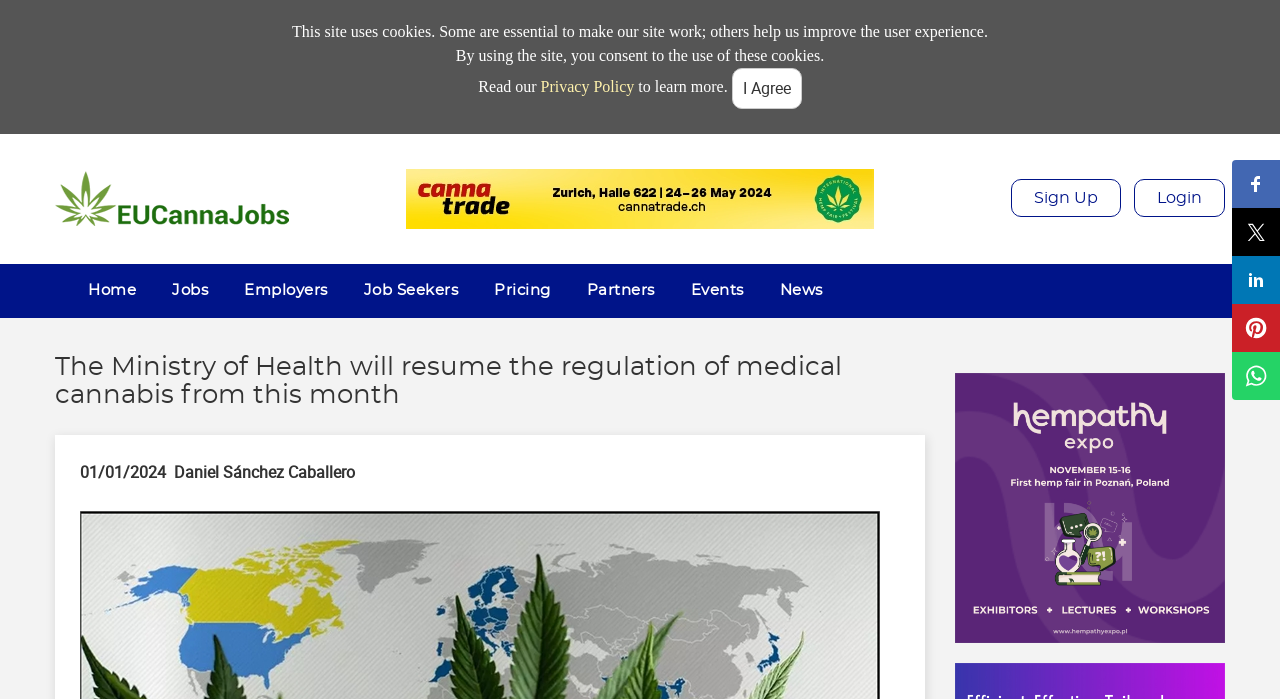Identify the bounding box coordinates of the area you need to click to perform the following instruction: "Read the 'Privacy Policy'".

[0.422, 0.112, 0.496, 0.136]